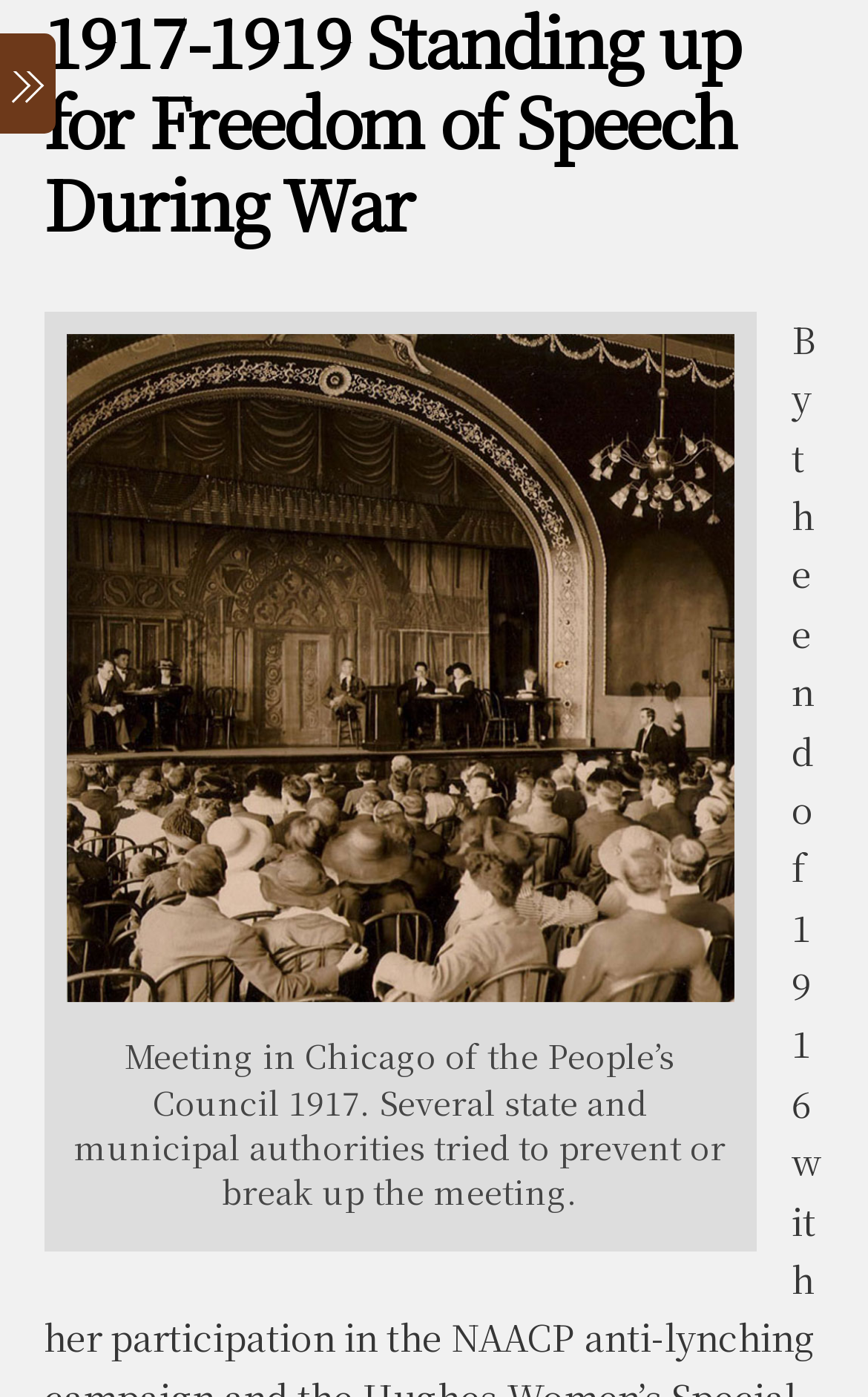Please identify the webpage's heading and generate its text content.

1917-1919 Standing up for Freedom of Speech During War